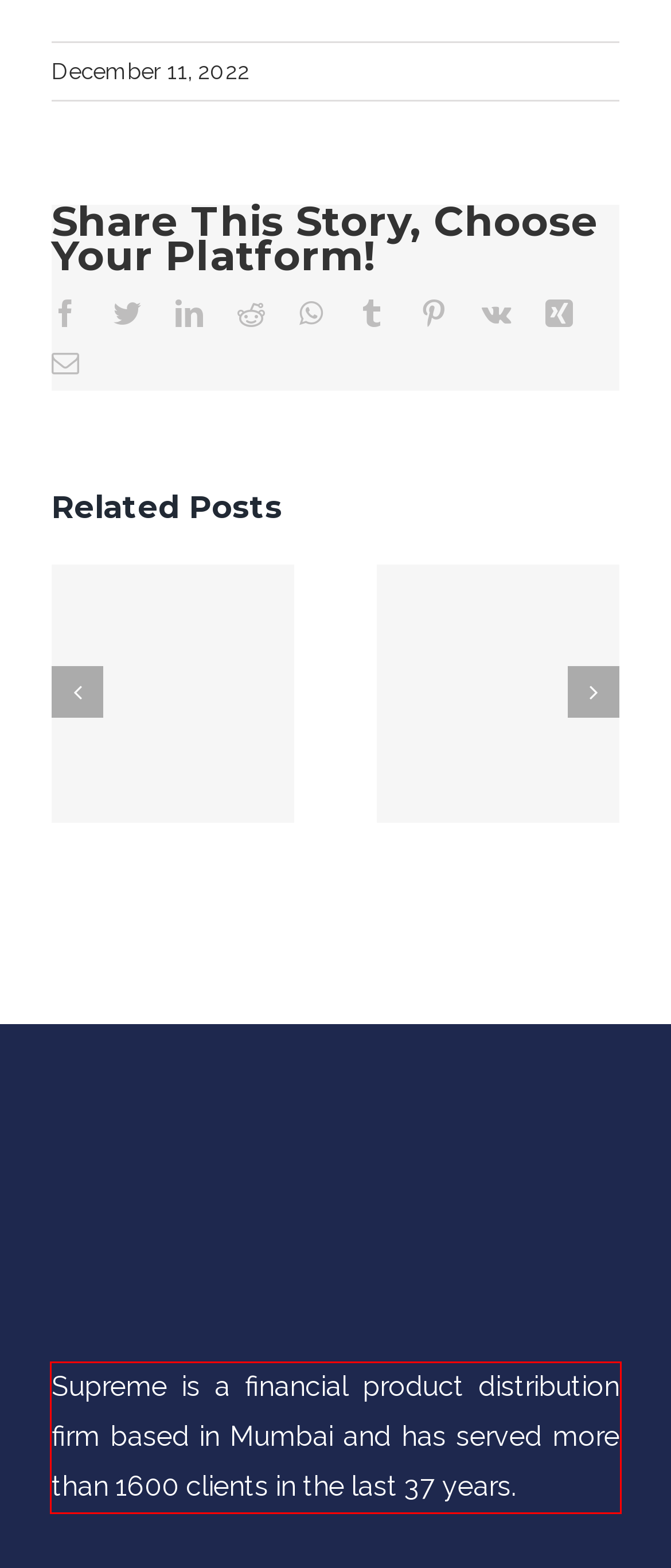In the given screenshot, locate the red bounding box and extract the text content from within it.

Supreme is a financial product distribution firm based in Mumbai and has served more than 1600 clients in the last 37 years.